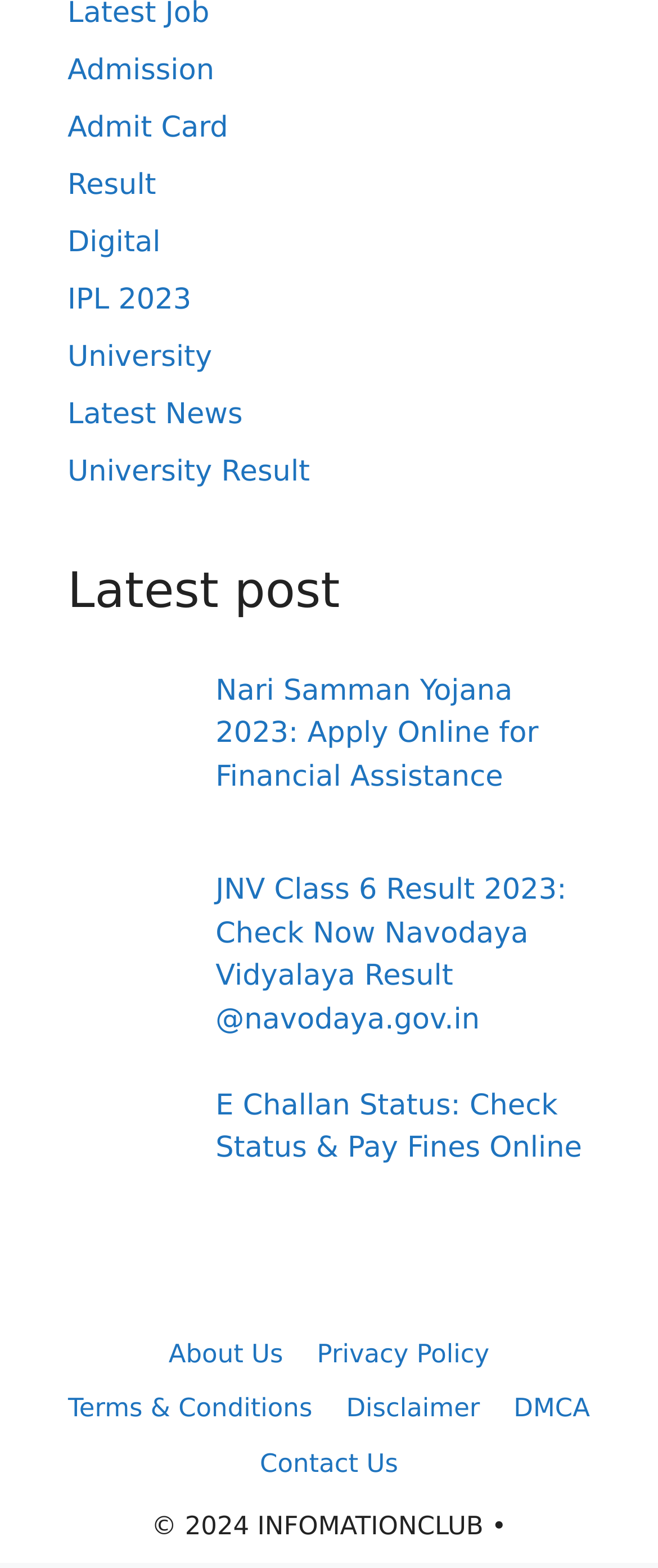Find the bounding box coordinates for the HTML element specified by: "Result".

[0.103, 0.107, 0.237, 0.129]